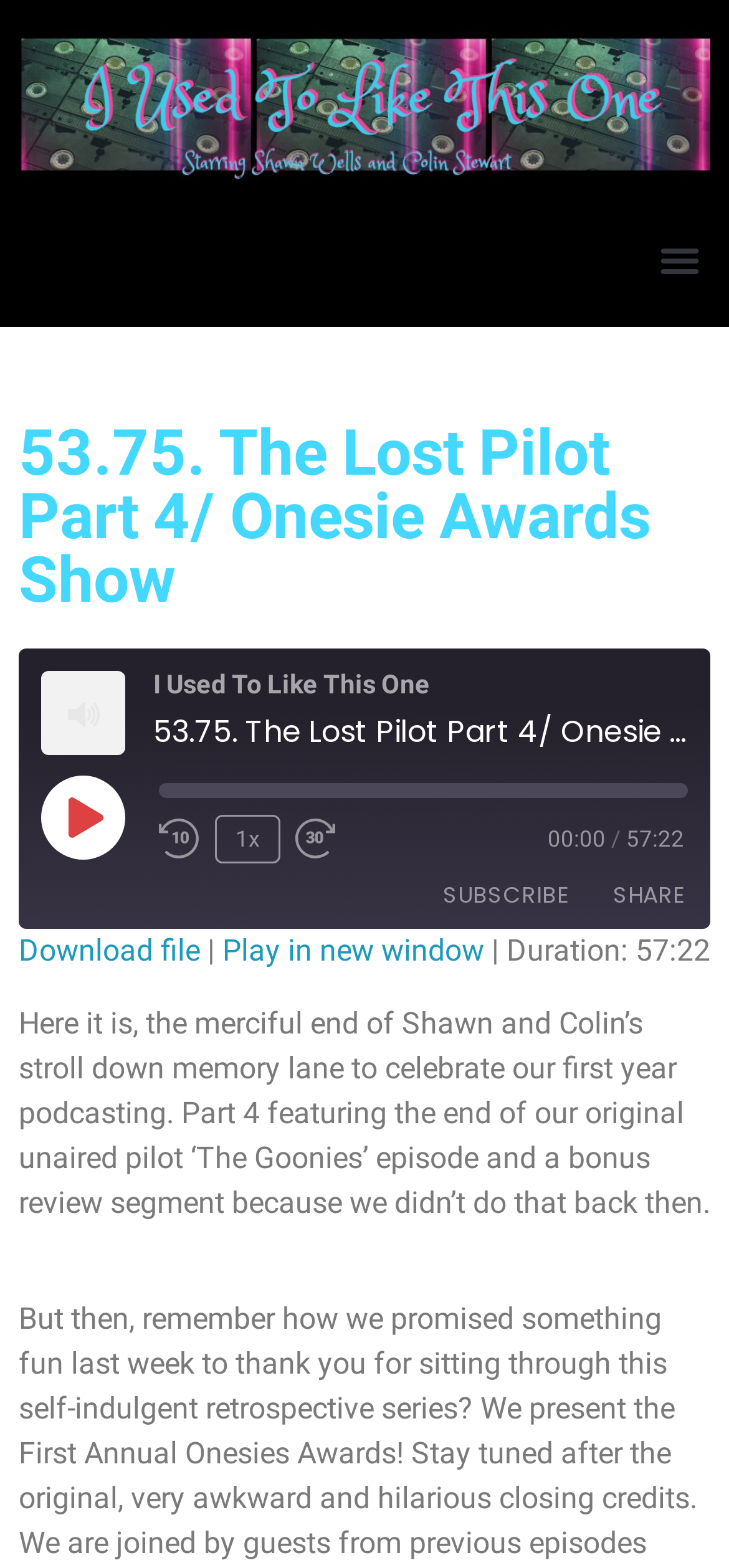What is the duration of the episode?
From the image, respond using a single word or phrase.

57:22